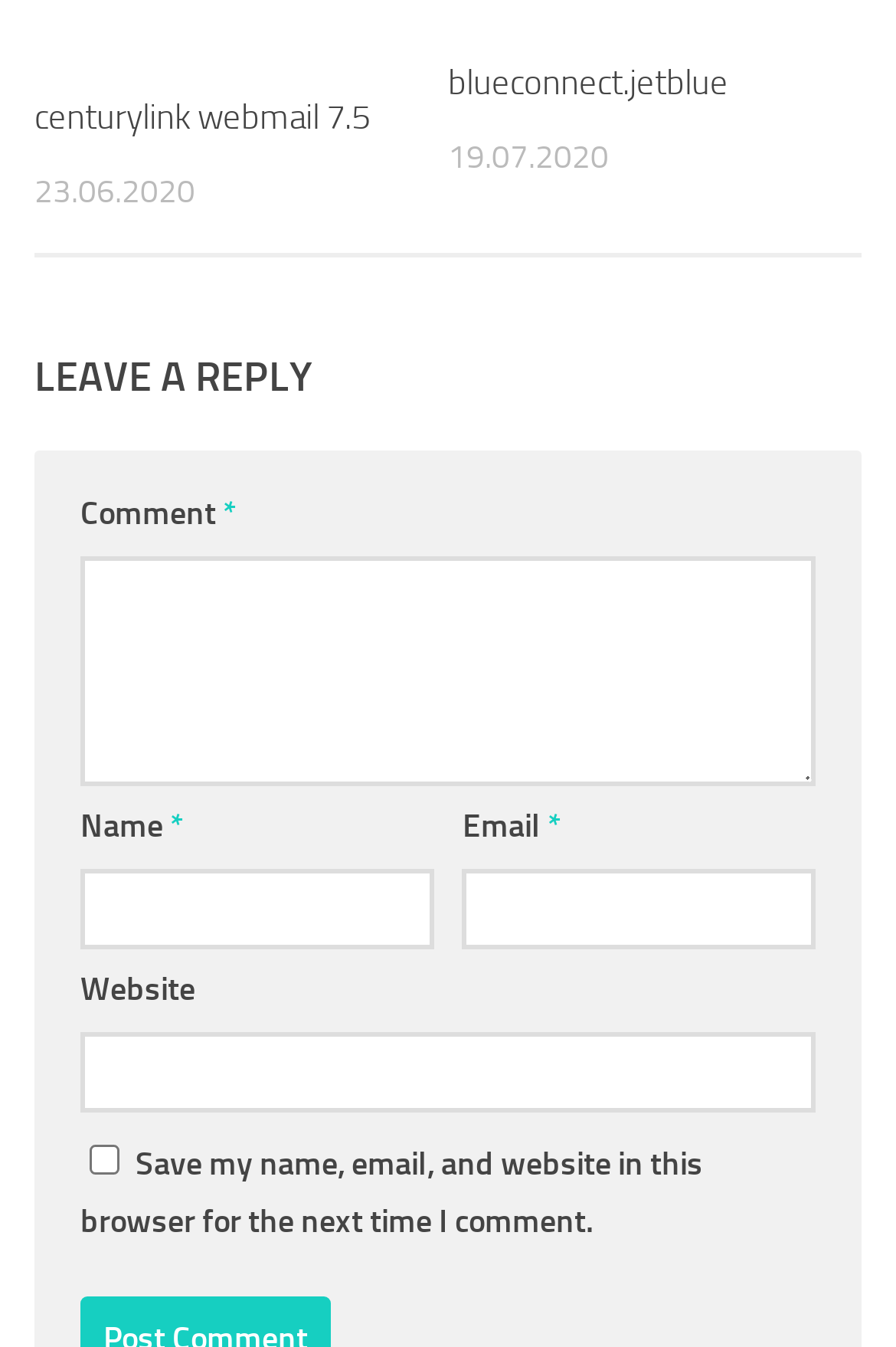Locate the bounding box of the user interface element based on this description: "parent_node: Name * name="author"".

[0.09, 0.646, 0.484, 0.706]